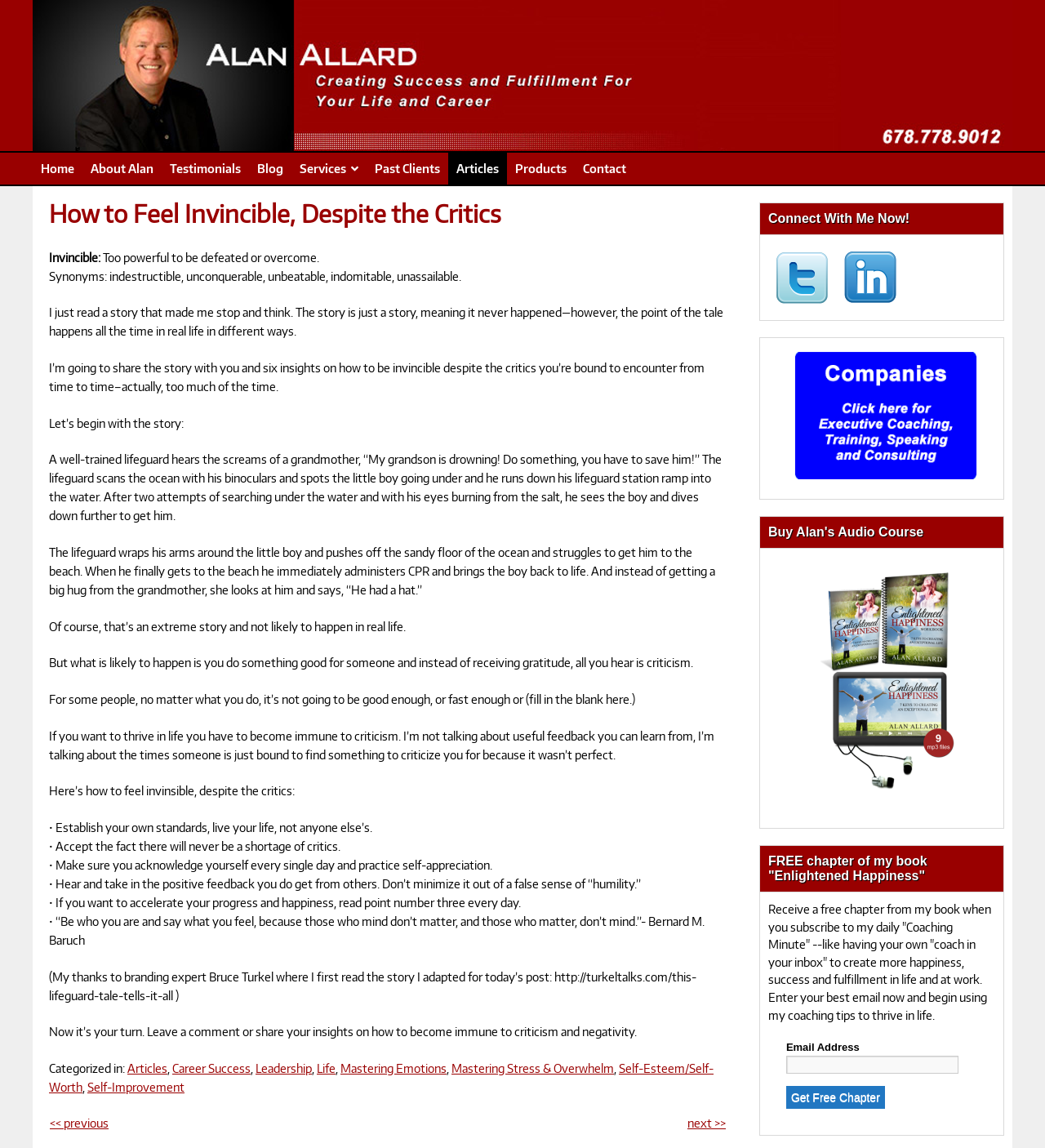Please identify the bounding box coordinates of the element's region that needs to be clicked to fulfill the following instruction: "Connect with Alan on Twitter". The bounding box coordinates should consist of four float numbers between 0 and 1, i.e., [left, top, right, bottom].

[0.743, 0.25, 0.792, 0.263]